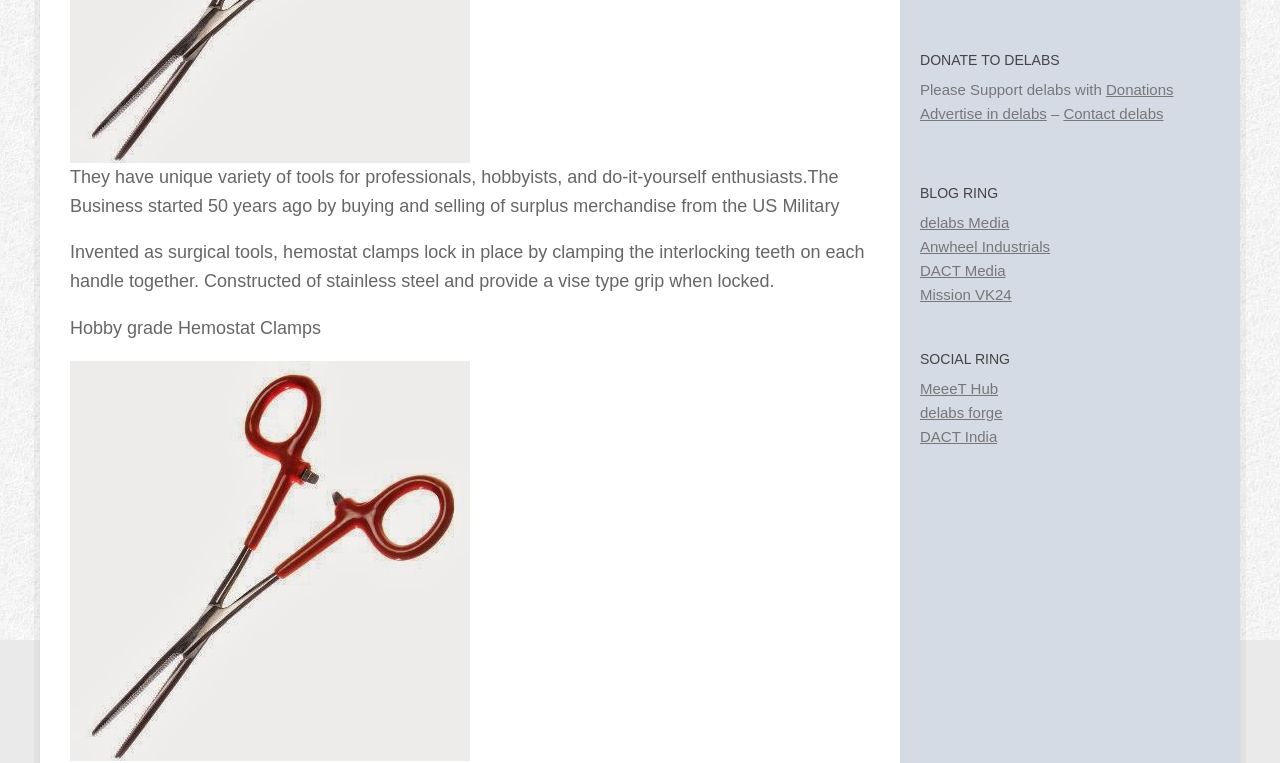Please specify the bounding box coordinates in the format (top-left x, top-left y, bottom-right x, bottom-right y), with all values as floating point numbers between 0 and 1. Identify the bounding box of the UI element described by: Donations

[0.864, 0.106, 0.917, 0.128]